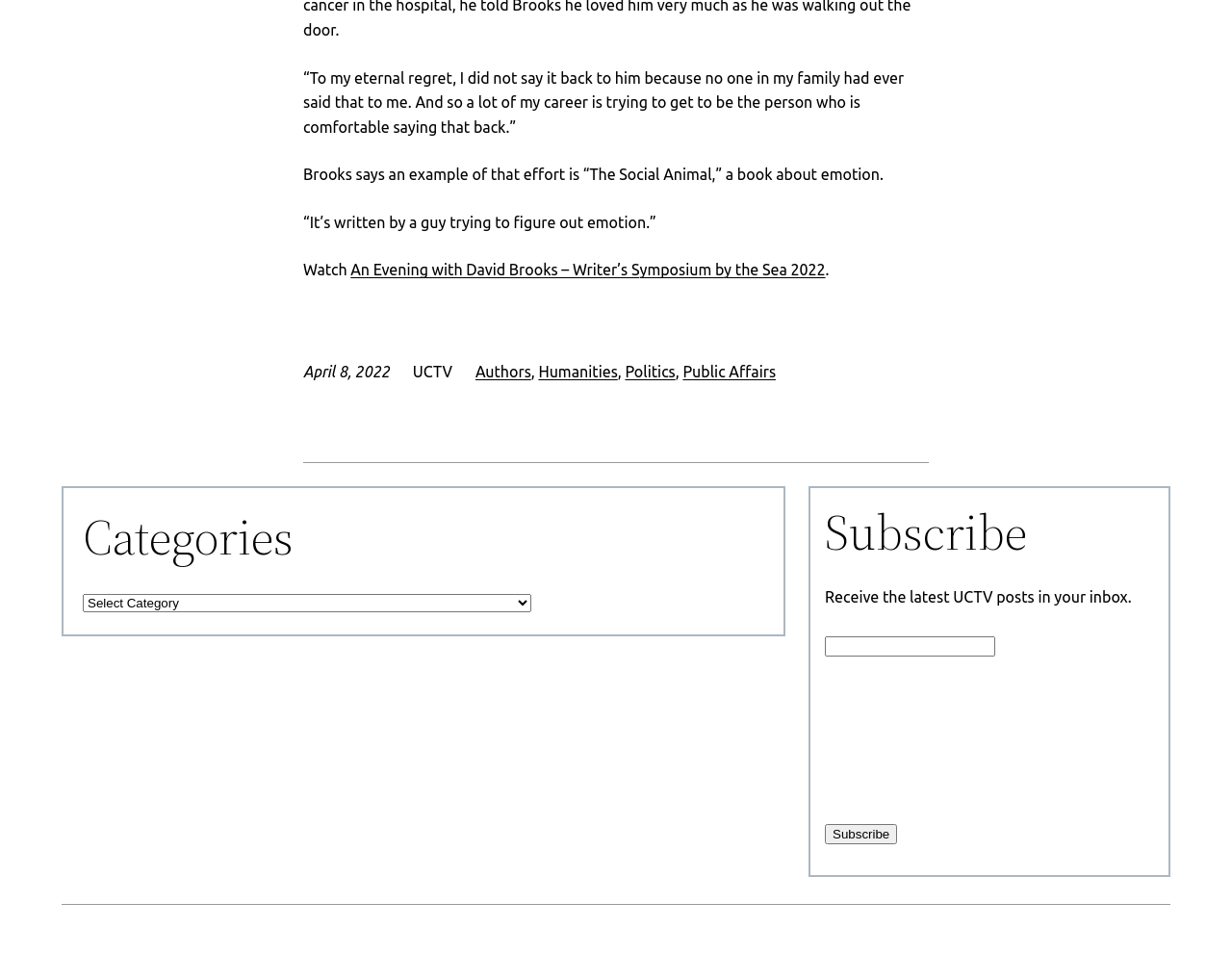Please answer the following question using a single word or phrase: 
What is the author of the book 'The Social Animal'?

A guy